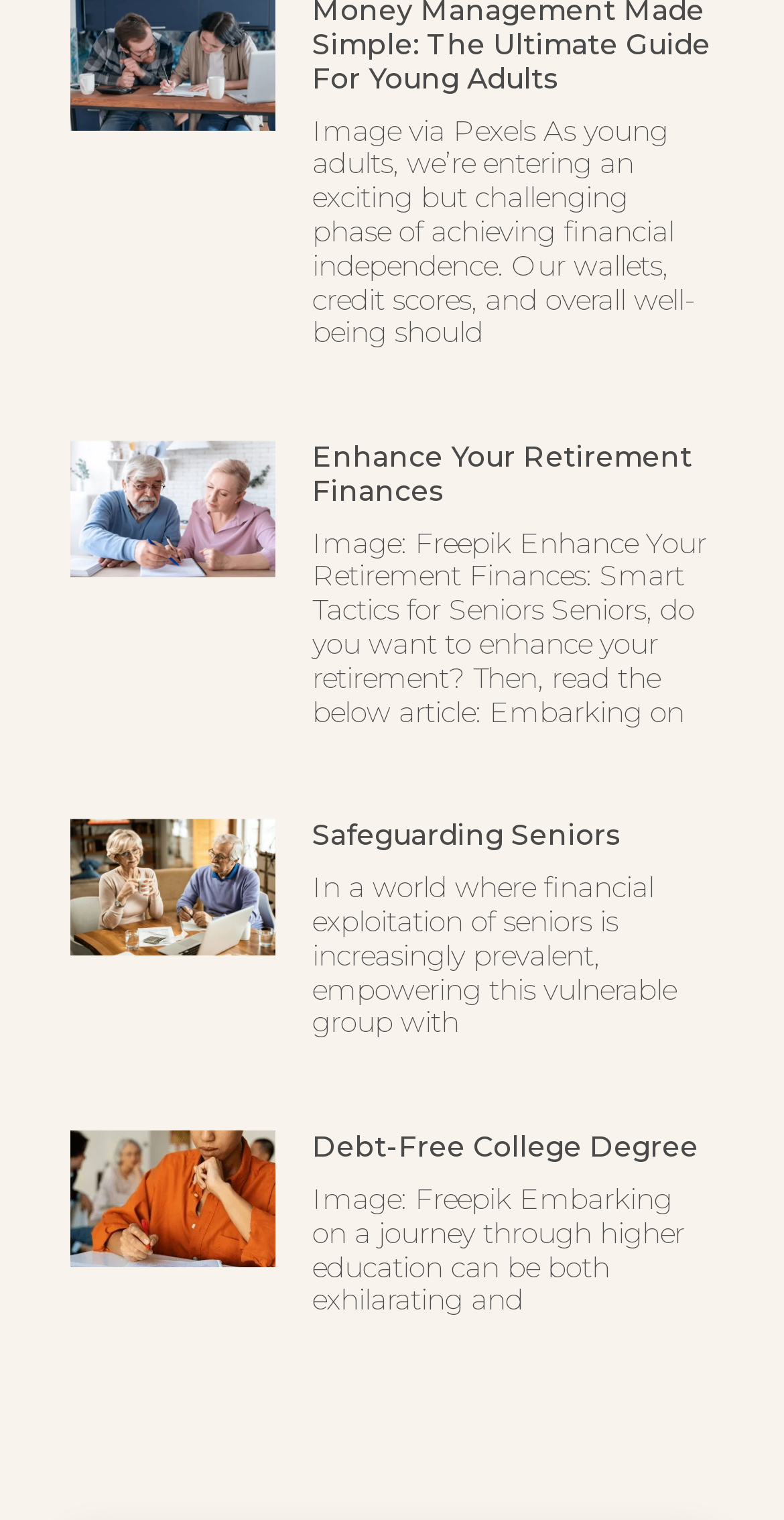What is the topic of the first article?
Use the information from the image to give a detailed answer to the question.

The first article is about enhancing retirement finances, as indicated by the heading 'Enhance Your Retirement Finances' and the static text 'Image: Freepik Enhance Your Retirement Finances: Smart Tactics for Seniors'.